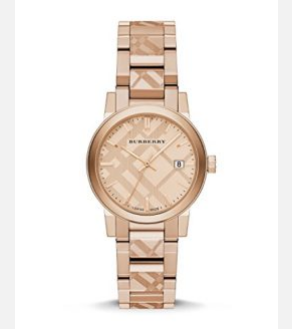Identify and describe all the elements present in the image.

The image showcases the elegant "Burberry The City Rose Gold-Tone Ladies Watch," a stunning timepiece that exemplifies a perfect blend of sophistication and style. Featuring a lustrous rose gold-tone case and bracelet, this watch is adorned with a refined patterned design. The dial is enhanced with sparkling accents and a date function, ensuring not only functionality but also a touch of glamour. This exquisite watch is ideal for both everyday wear and special occasions, making it a versatile addition to any jewelry collection. With its chic design, it appeals to modern women who appreciate quality craftsmanship and contemporary aesthetics.